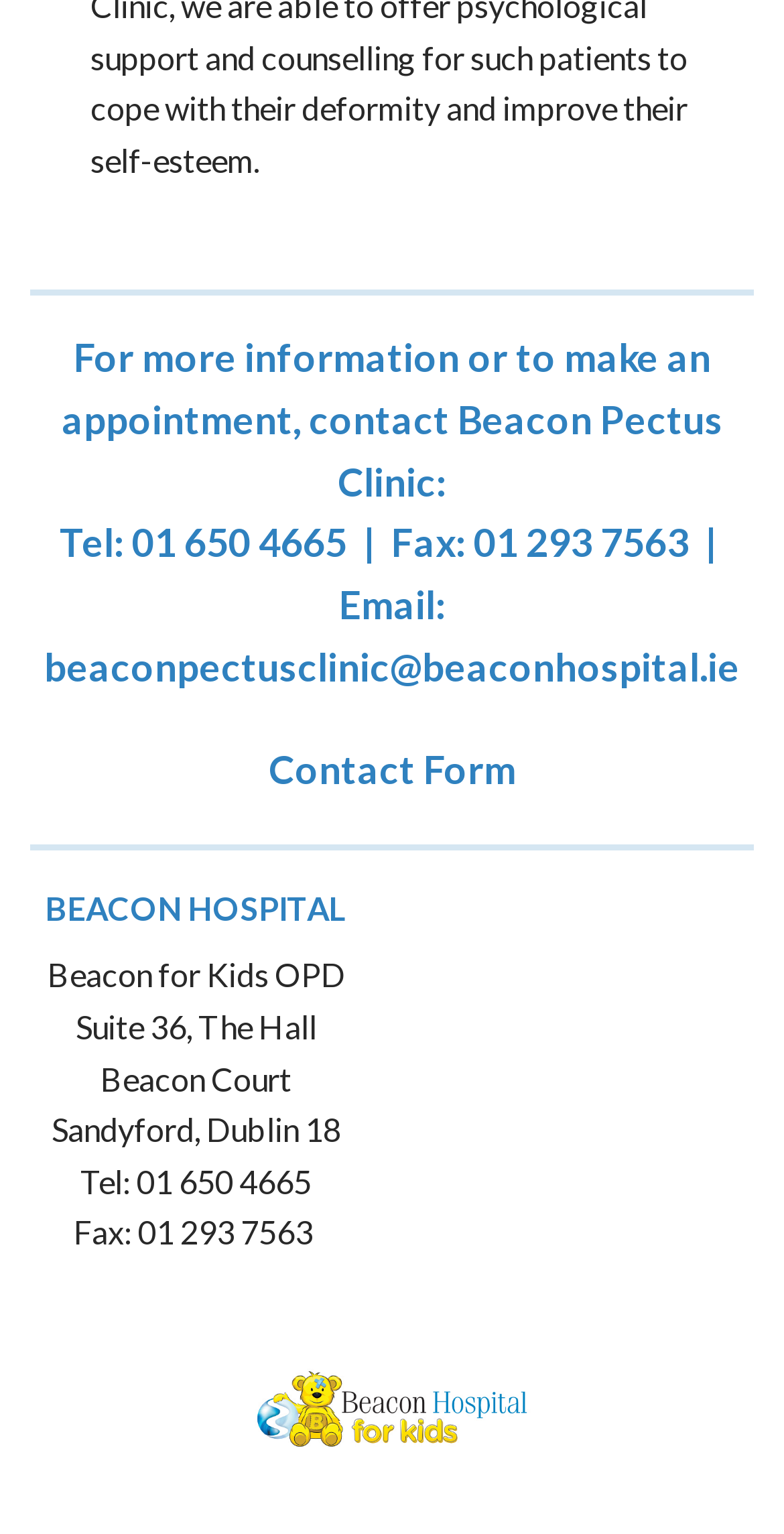Find the bounding box coordinates for the UI element that matches this description: "BEACON HOSPITAL".

[0.058, 0.579, 0.442, 0.604]